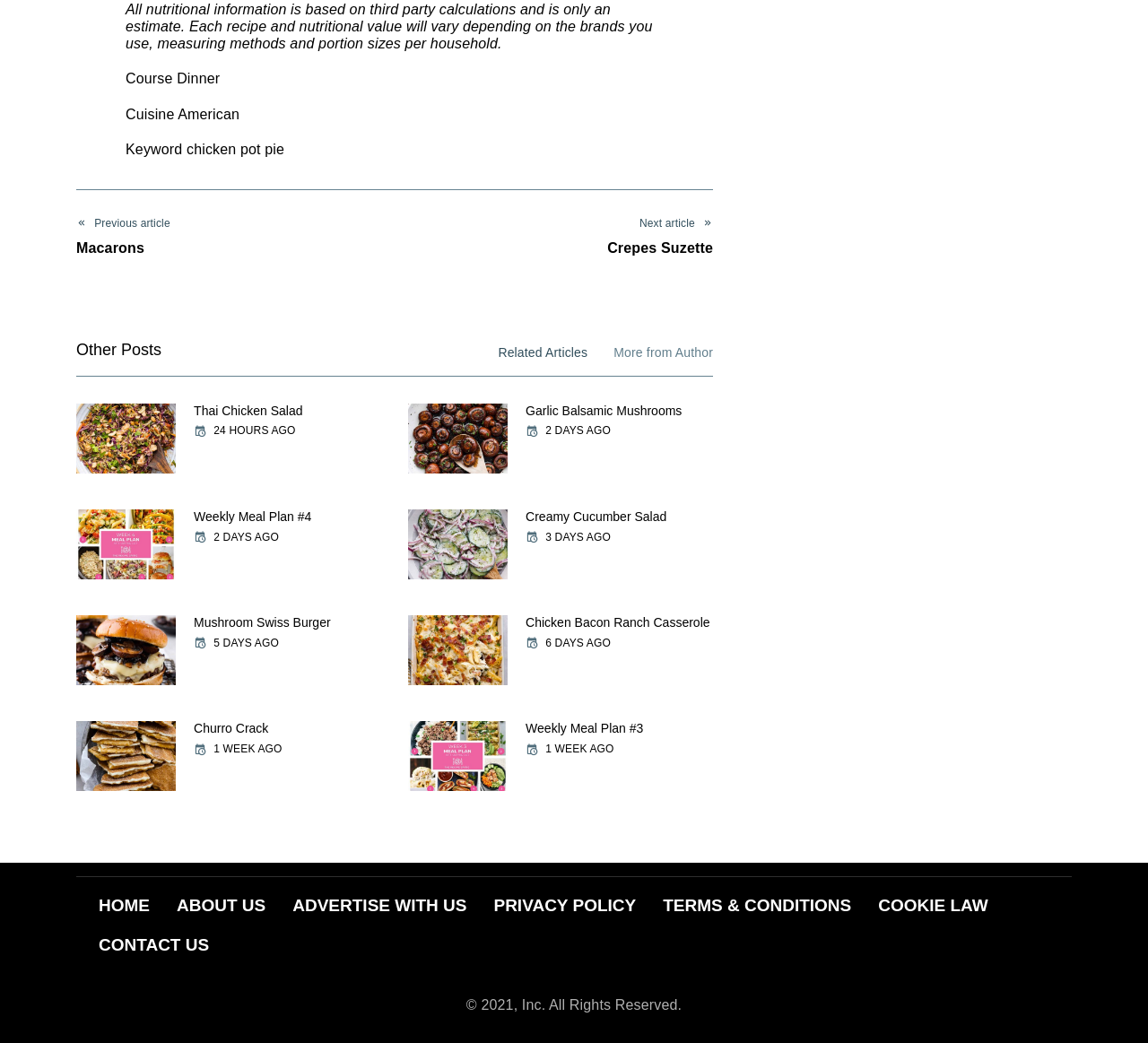Identify and provide the bounding box coordinates of the UI element described: "Phone". The coordinates should be formatted as [left, top, right, bottom], with each number being a float between 0 and 1.

None